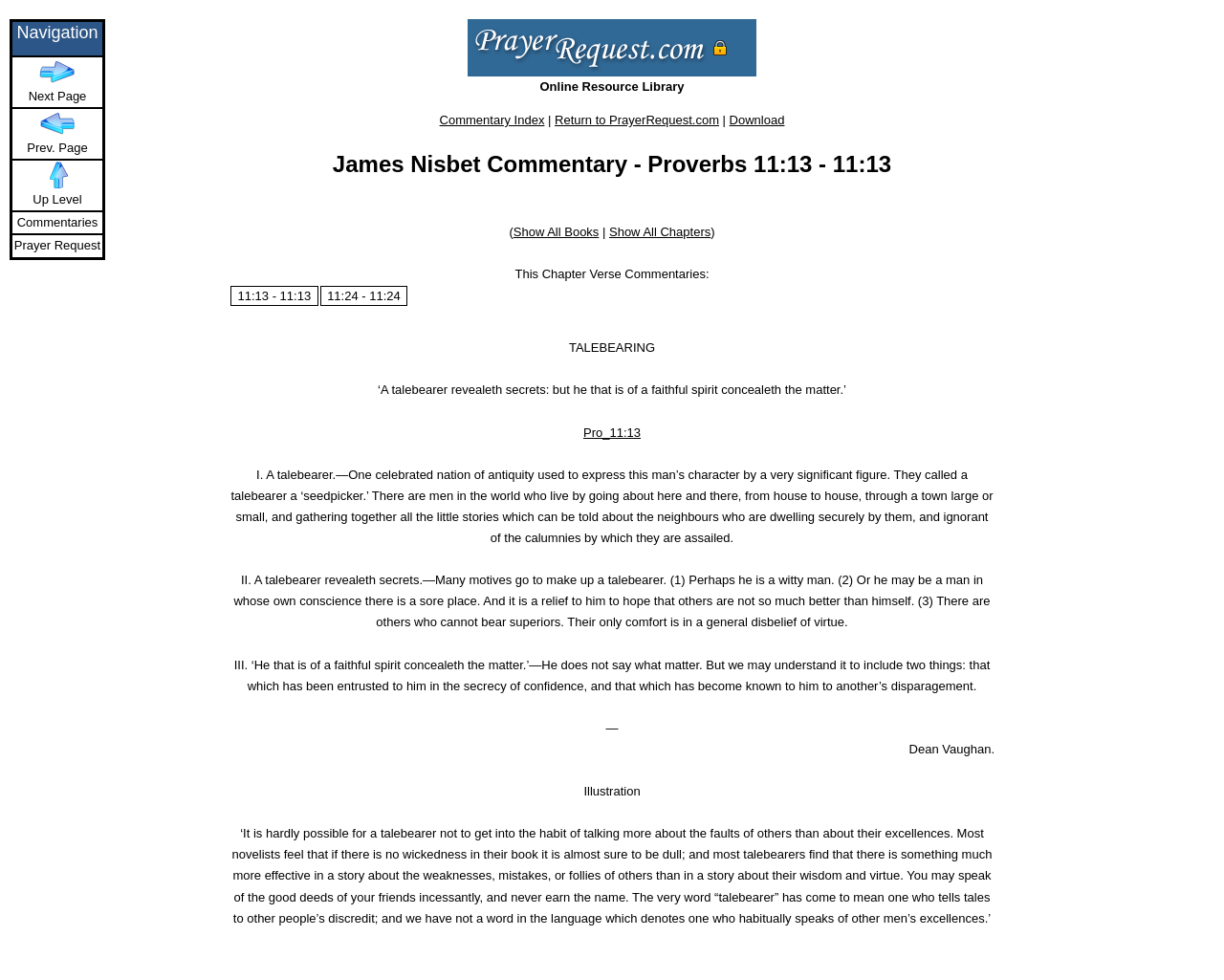Please identify the bounding box coordinates of the clickable area that will fulfill the following instruction: "Click on the 'Commentary Index' link". The coordinates should be in the format of four float numbers between 0 and 1, i.e., [left, top, right, bottom].

[0.359, 0.115, 0.445, 0.13]